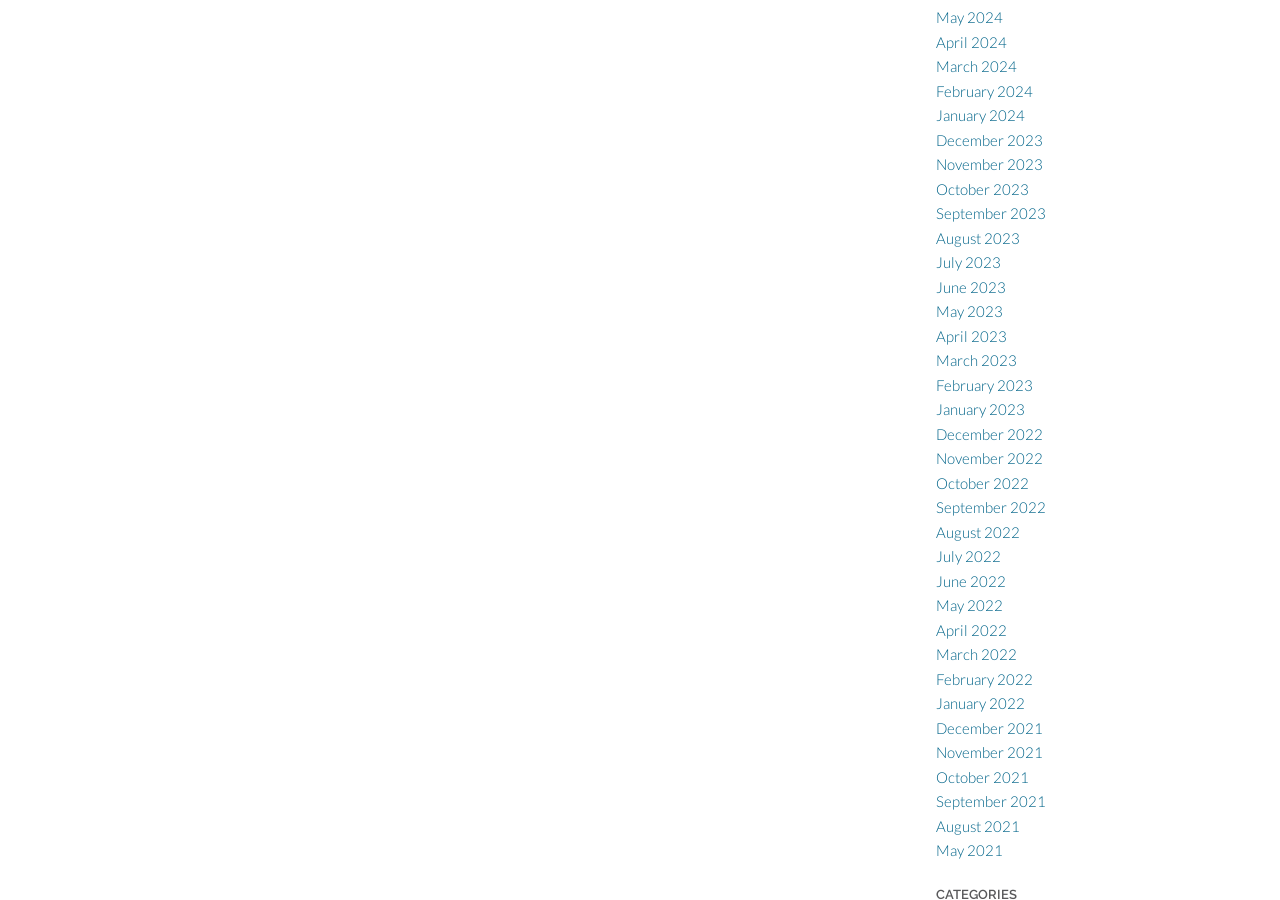How many years are represented in the list of months?
Respond to the question with a well-detailed and thorough answer.

I examined the list of links and found that there are four years represented: 2021, 2022, 2023, and 2024.